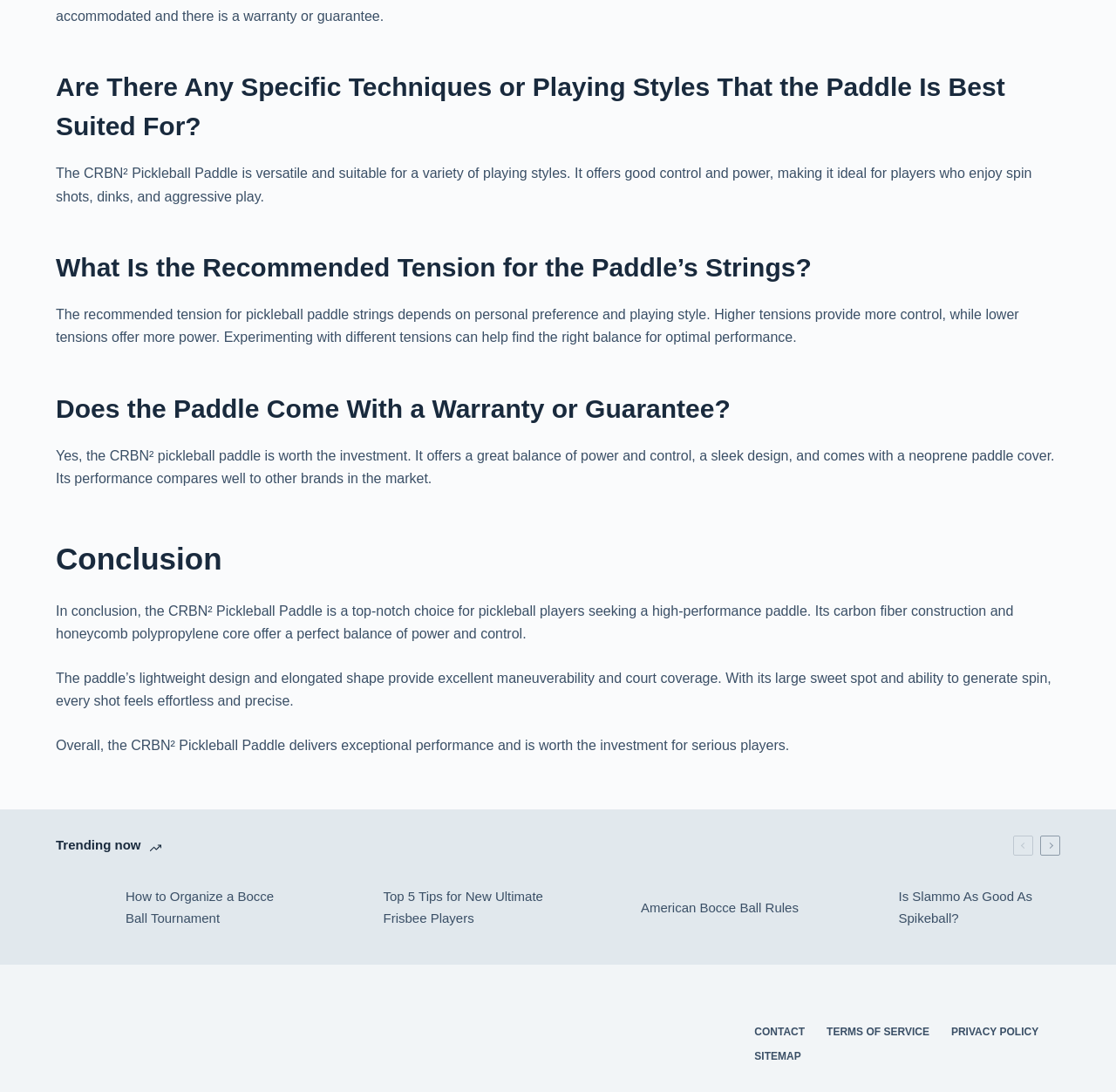How many links are there in the 'Trending now' section?
Please use the image to provide a one-word or short phrase answer.

4